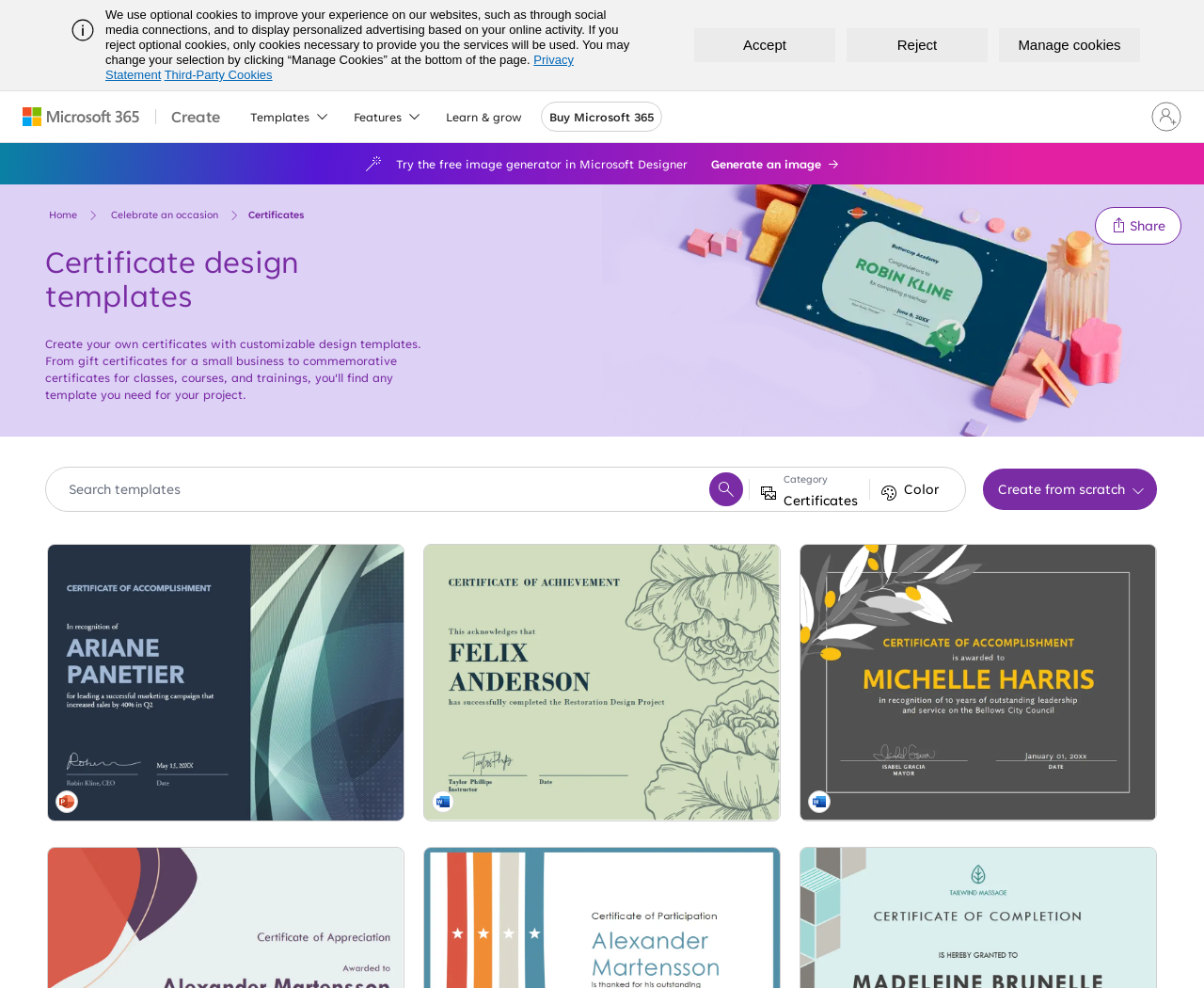Based on the image, provide a detailed response to the question:
How can users search for certificate templates on this webpage?

The webpage provides a search bar that allows users to search for specific certificate templates. This is evident from the search bar's placeholder text that says 'Search templates' and the button next to it that says 'Search'.